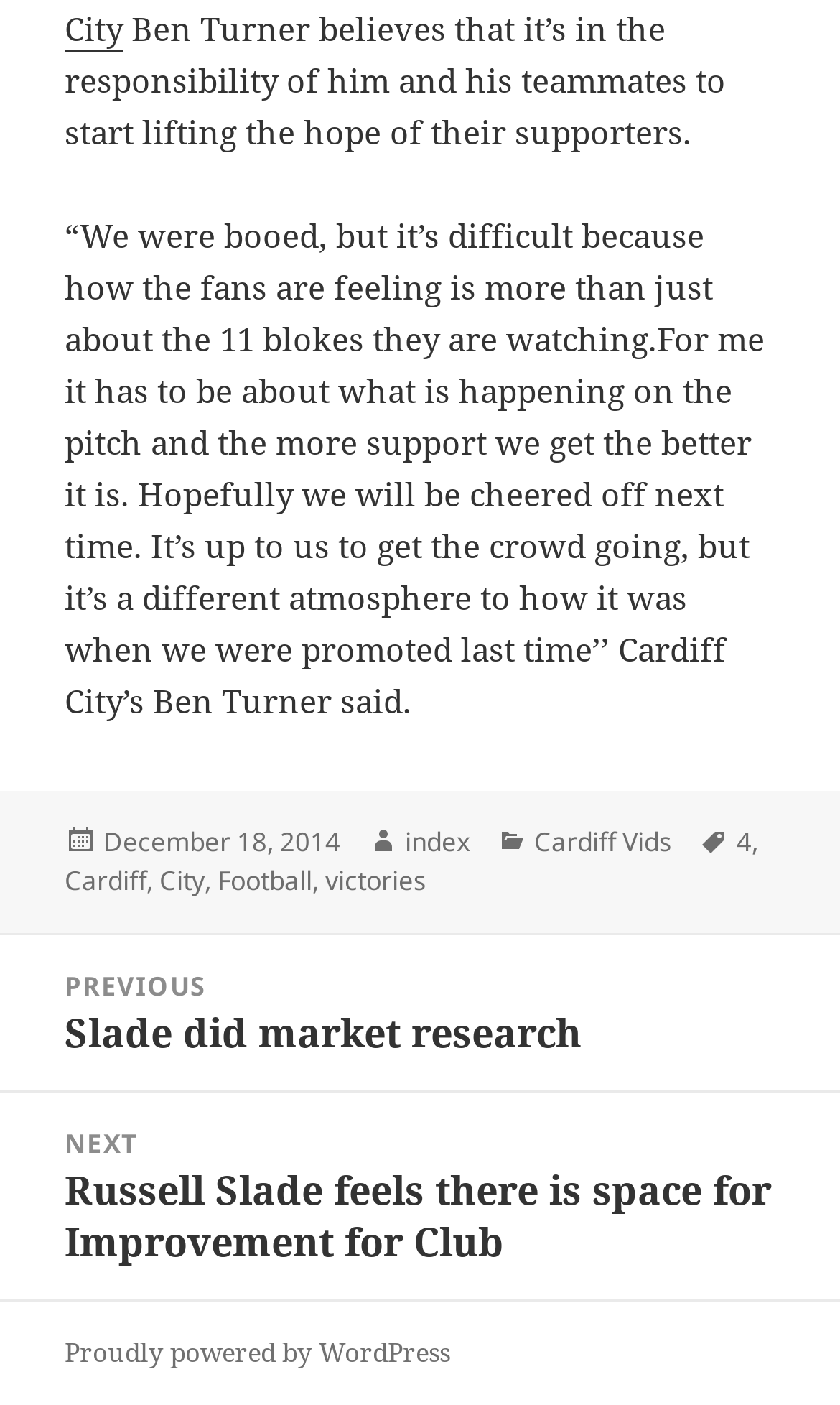Please identify the bounding box coordinates of the area that needs to be clicked to fulfill the following instruction: "Read previous post."

[0.0, 0.665, 1.0, 0.776]